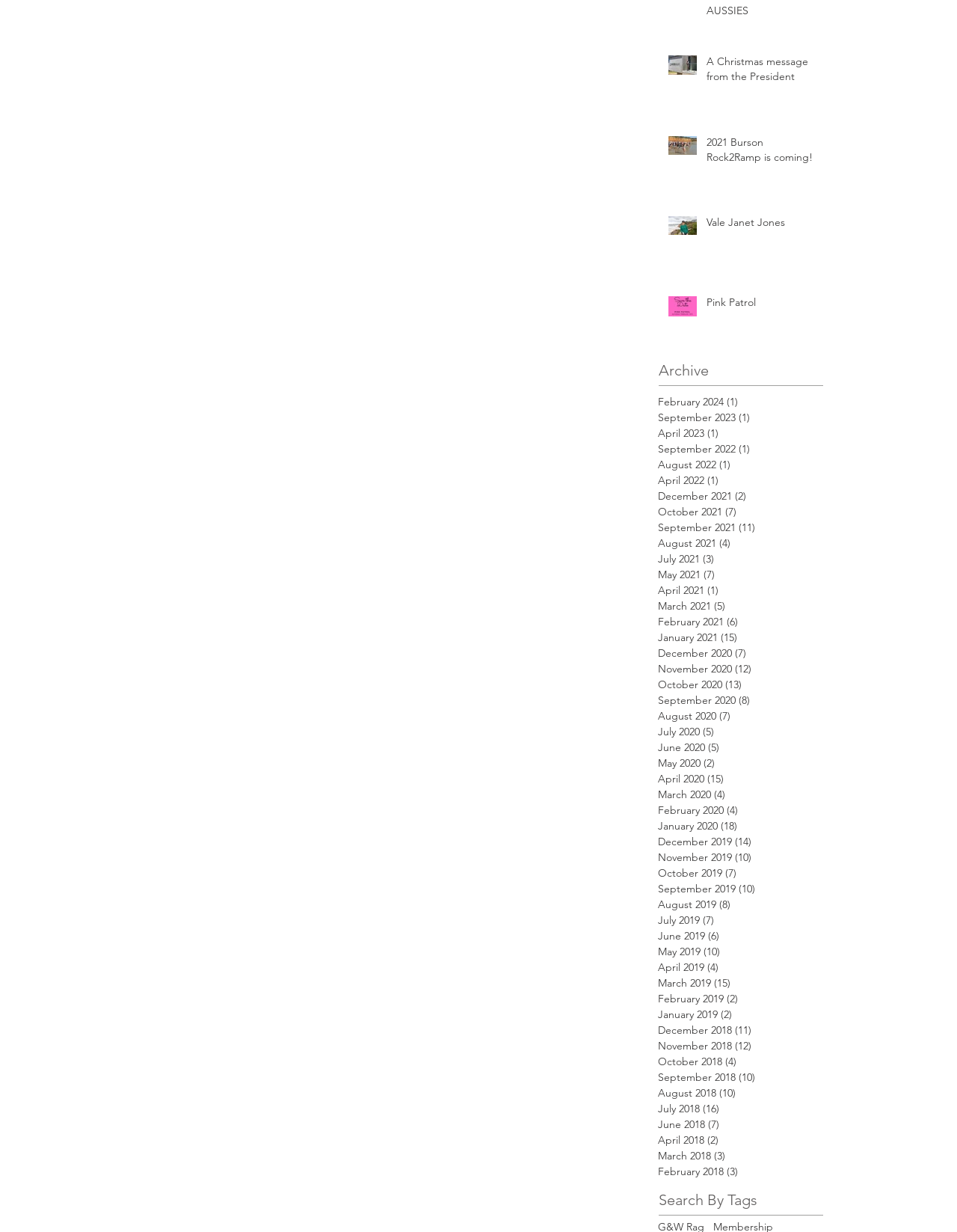Select the bounding box coordinates of the element I need to click to carry out the following instruction: "Read 2021 Burson Rock2Ramp is coming!".

[0.738, 0.11, 0.851, 0.139]